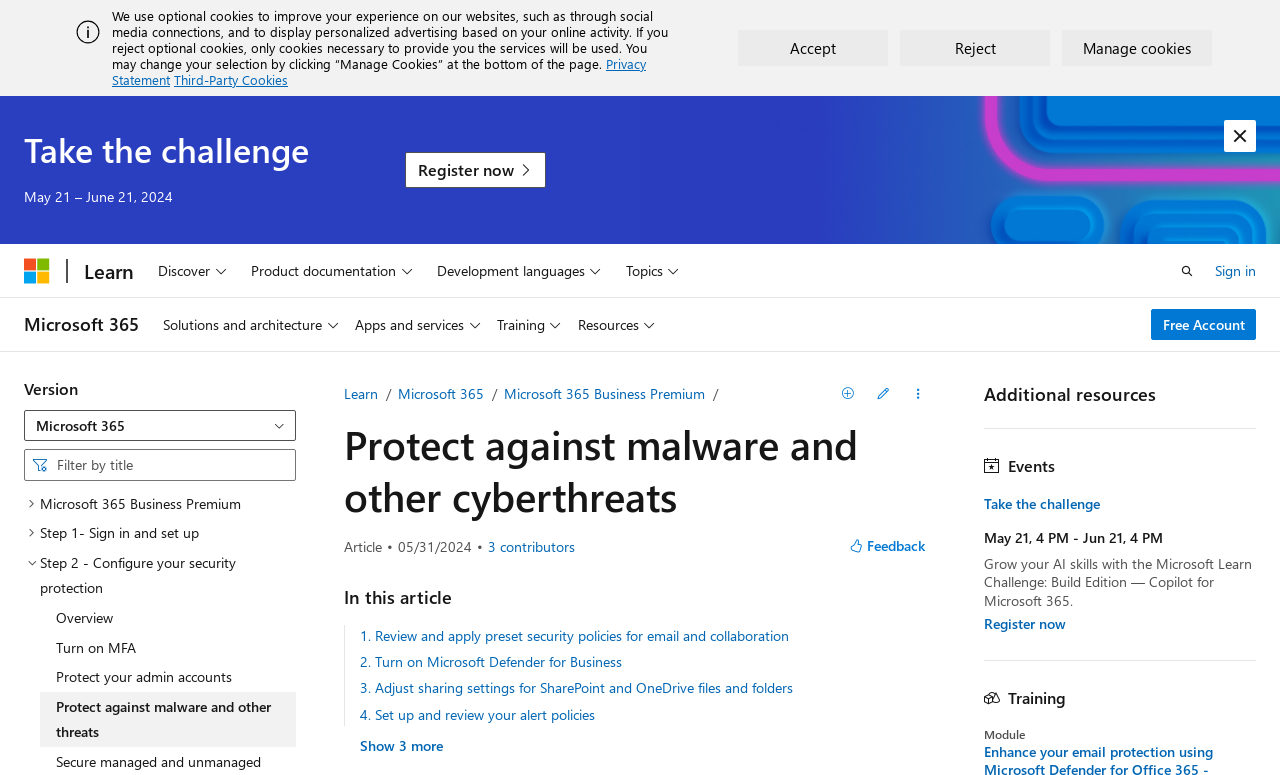What is the 'In this article' section about?
Based on the screenshot, give a detailed explanation to answer the question.

The 'In this article' section is a navigation menu that provides an outline of the article's content. It lists the different sections of the article, including 'Review and apply preset security policies for email and collaboration', 'Turn on Microsoft Defender for Business', and others.